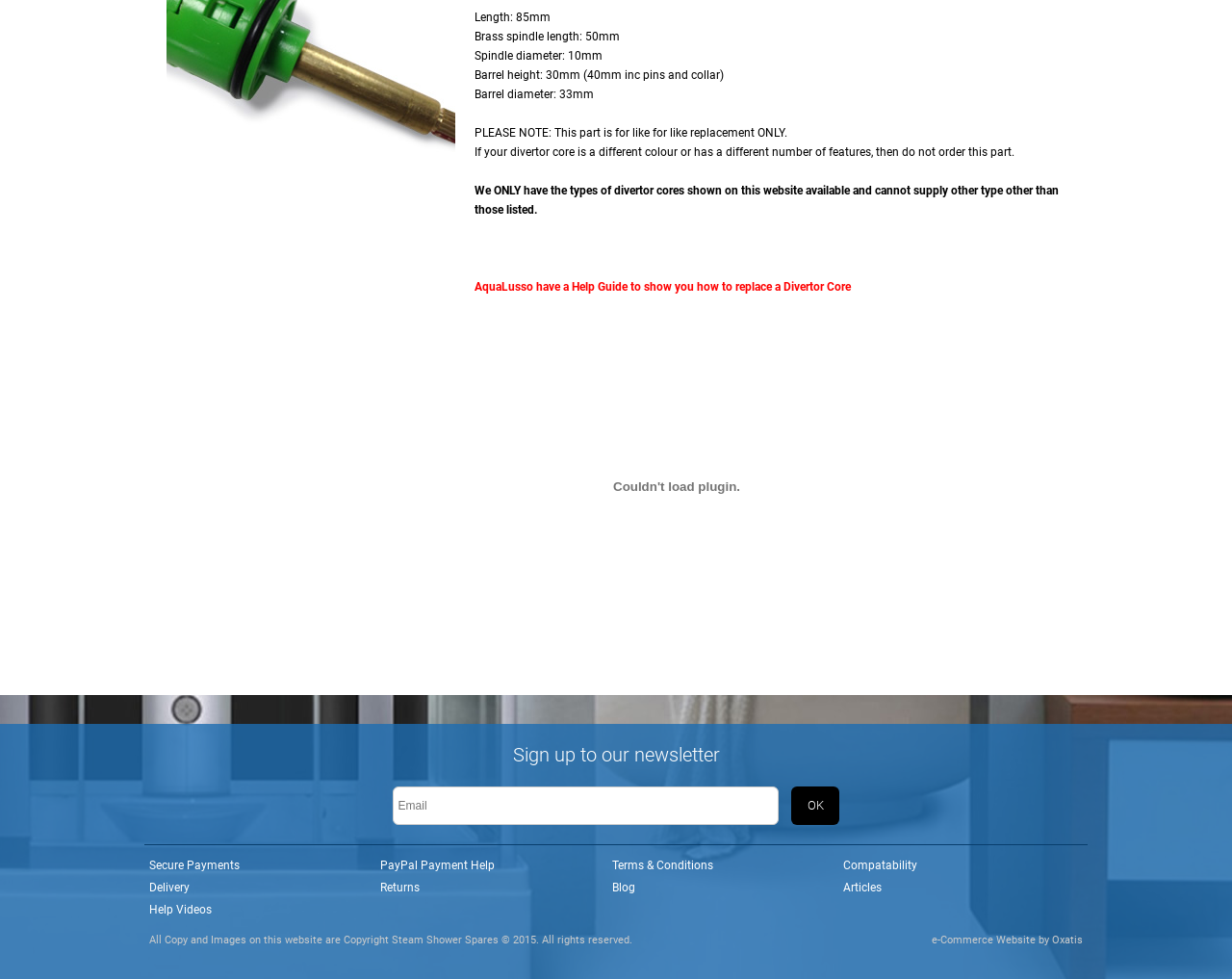Given the description "e-Commerce Website by Oxatis", determine the bounding box of the corresponding UI element.

[0.752, 0.948, 0.883, 0.971]